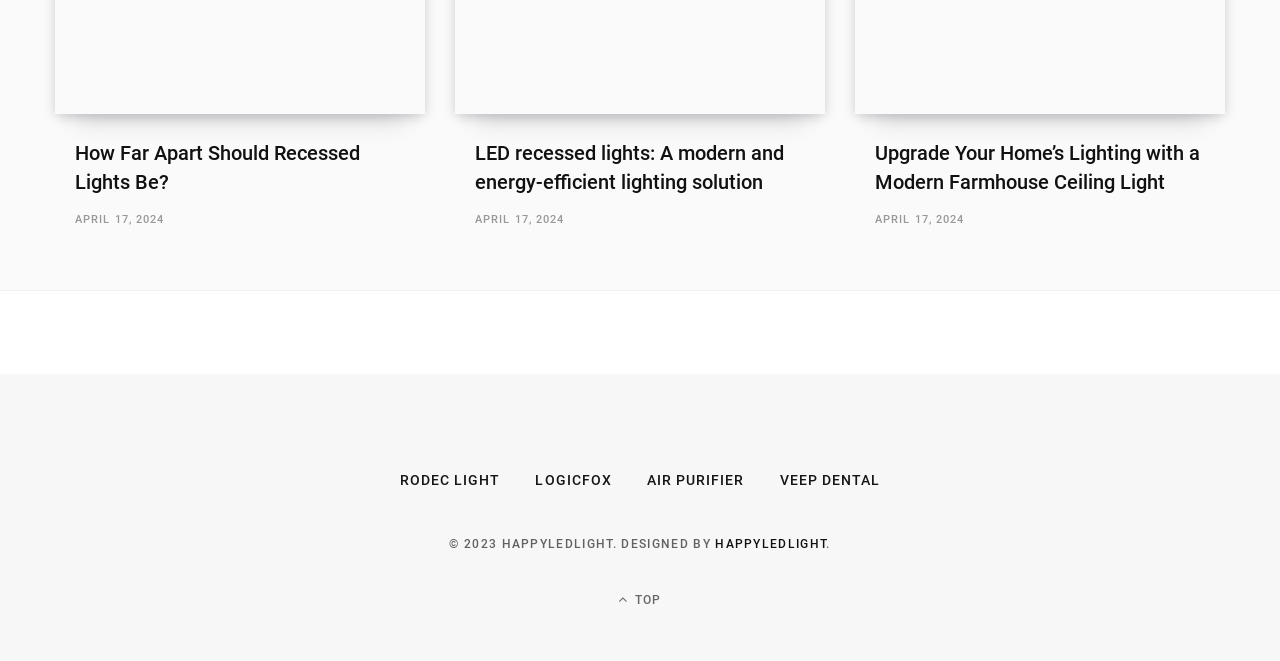Find the bounding box coordinates of the element's region that should be clicked in order to follow the given instruction: "Visit 'RODEC LIGHT' website". The coordinates should consist of four float numbers between 0 and 1, i.e., [left, top, right, bottom].

[0.312, 0.713, 0.391, 0.738]